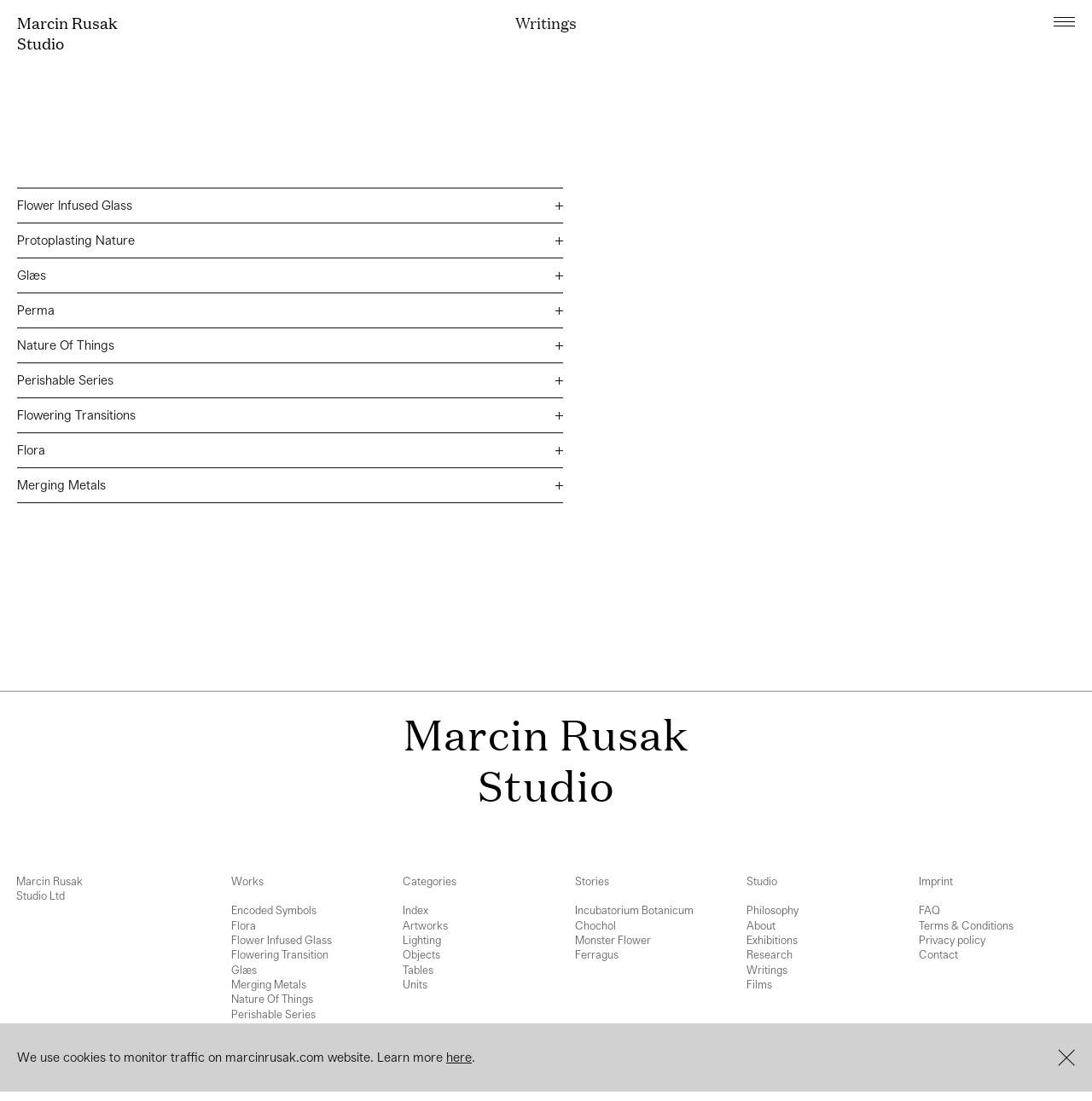Please locate the bounding box coordinates of the element's region that needs to be clicked to follow the instruction: "view Works". The bounding box coordinates should be provided as four float numbers between 0 and 1, i.e., [left, top, right, bottom].

[0.117, 0.116, 0.261, 0.144]